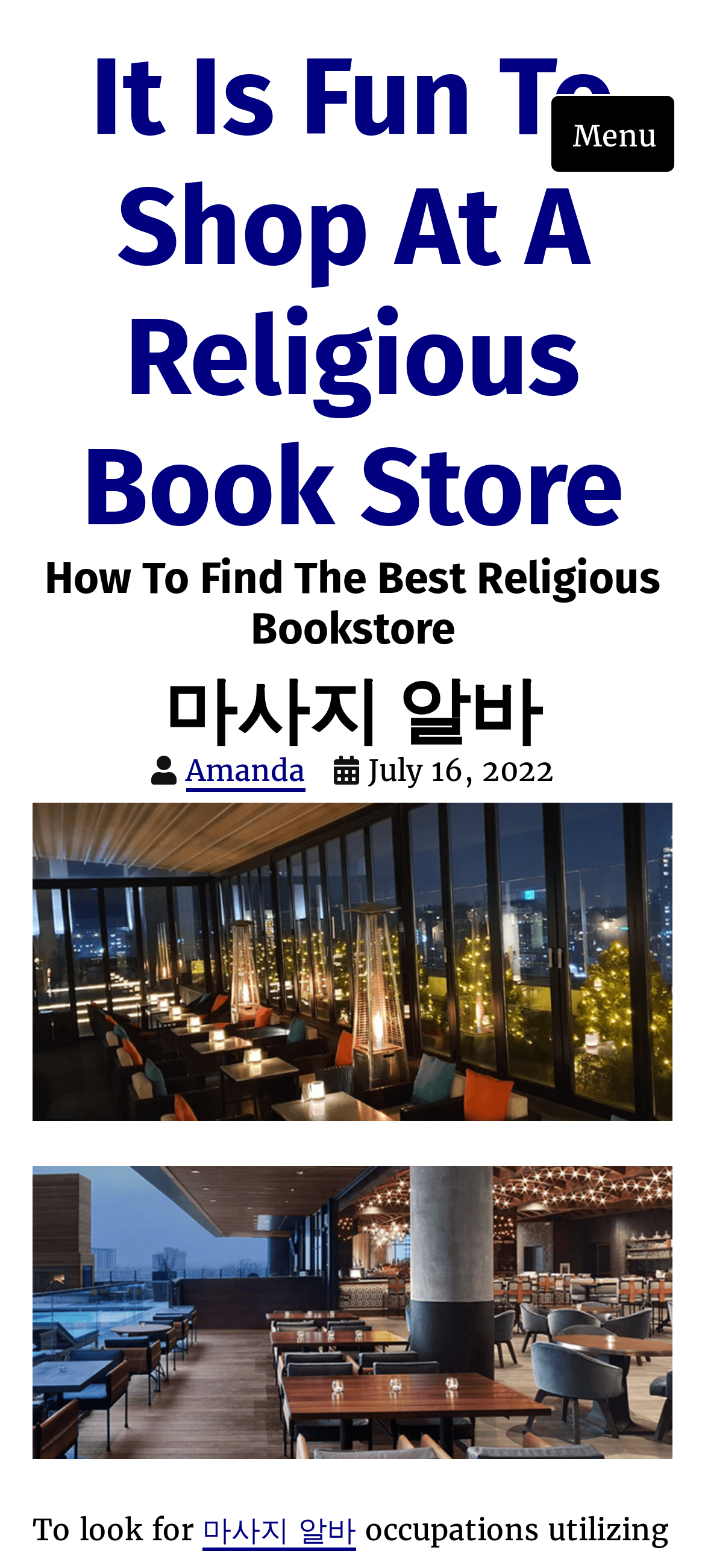What is the date mentioned on the webpage?
Using the image as a reference, answer the question in detail.

The time element on the webpage contains the text 'July 16, 2022', which is the date mentioned on the webpage.